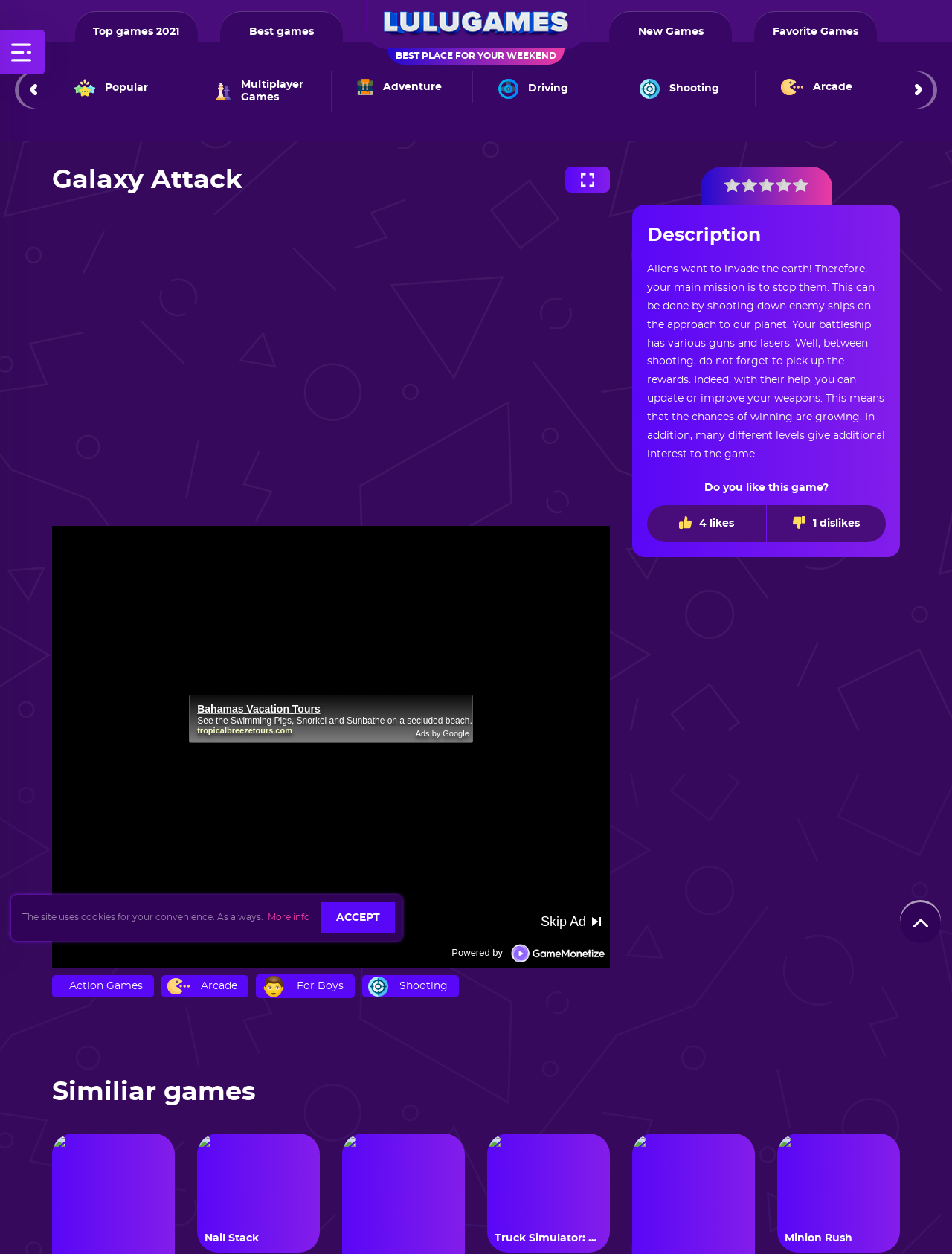Please provide a brief answer to the following inquiry using a single word or phrase:
What is the name of the game?

Galaxy Attack